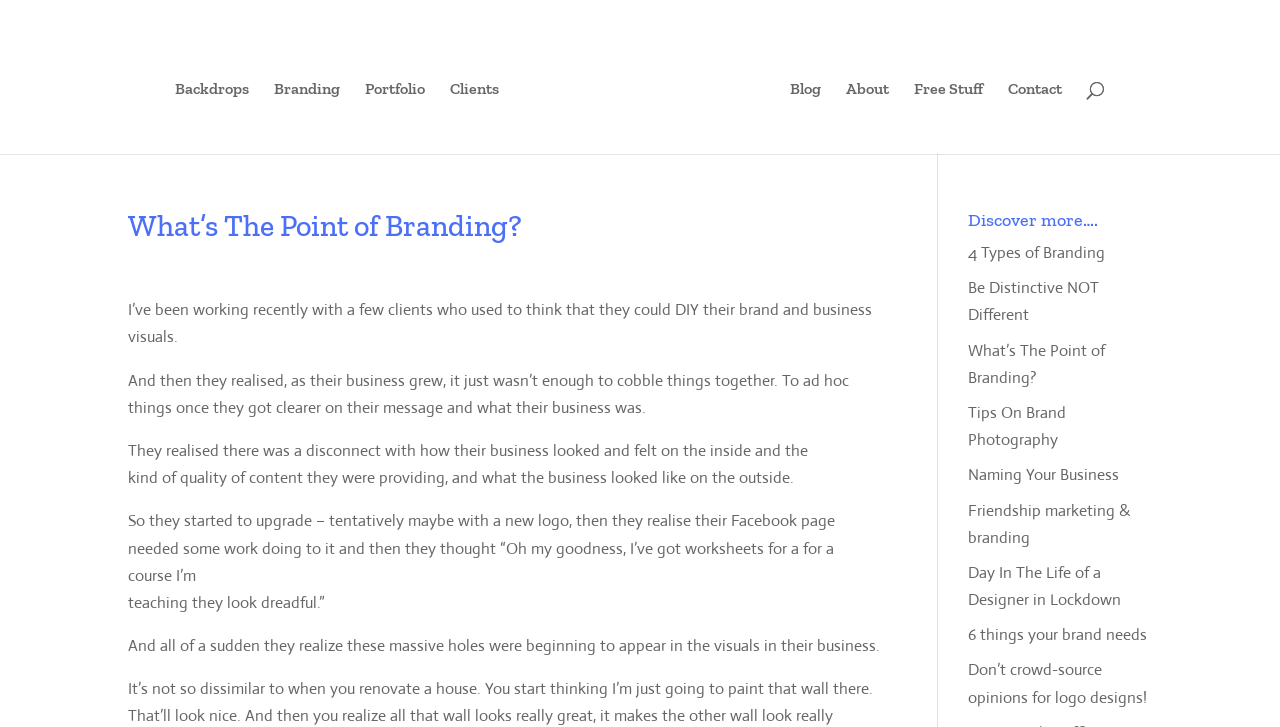What is the tone of the text?
Make sure to answer the question with a detailed and comprehensive explanation.

The tone of the text is informal, as it uses conversational language and personal anecdotes. The author uses phrases like 'I’ve been working recently with a few clients' and 'And then they realised', which creates a sense of familiarity and friendliness.